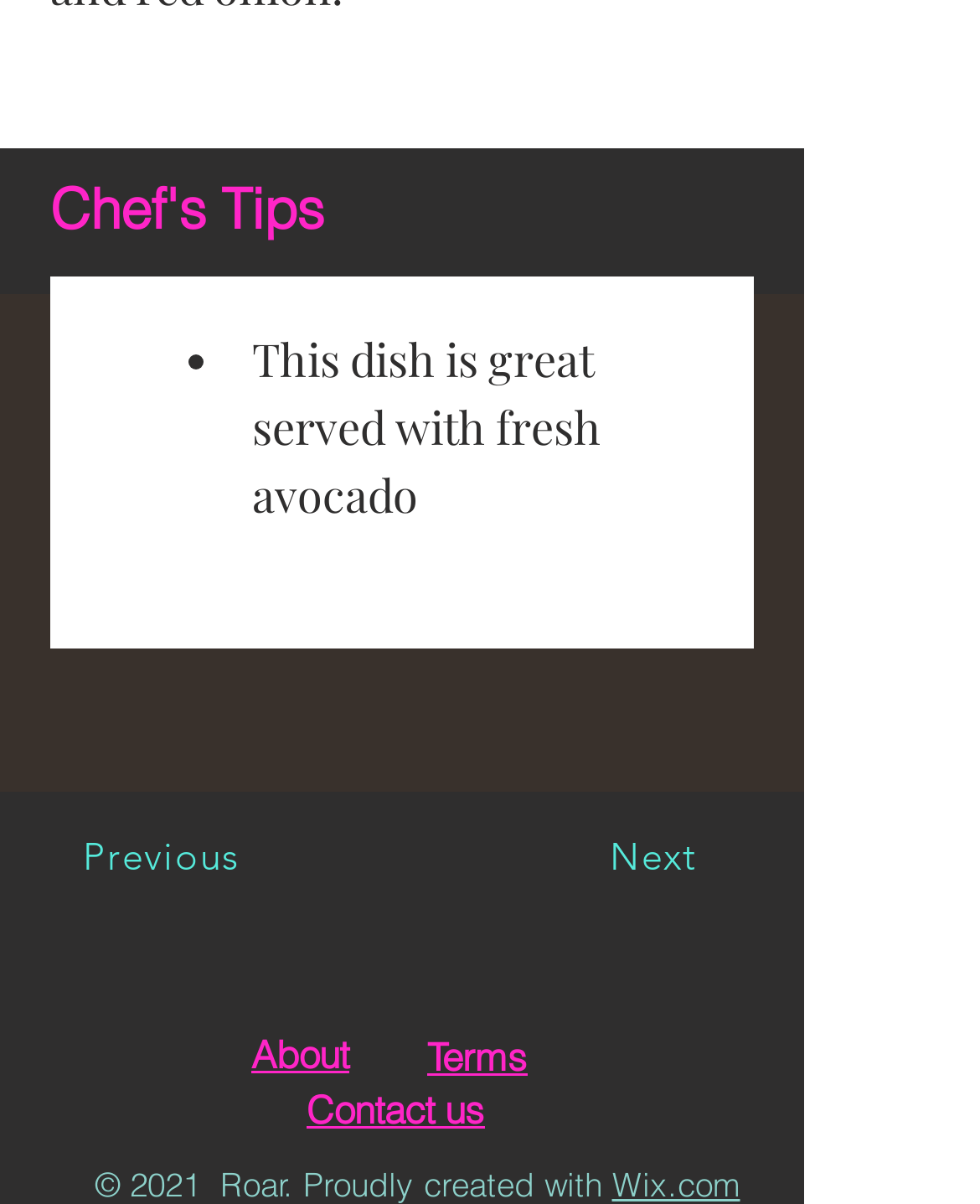Find the bounding box coordinates of the element you need to click on to perform this action: 'Open PRESSESTELLE page'. The coordinates should be represented by four float values between 0 and 1, in the format [left, top, right, bottom].

None